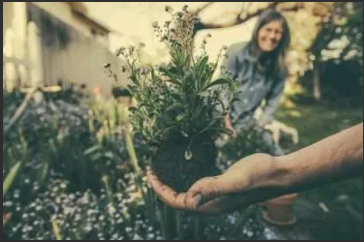What is the person in the background doing?
Provide a comprehensive and detailed answer to the question.

The person in the background is smiling and tending to the garden, reflecting the joy and satisfaction that comes from working with nature, and highlighting the therapeutic aspect of gardening.